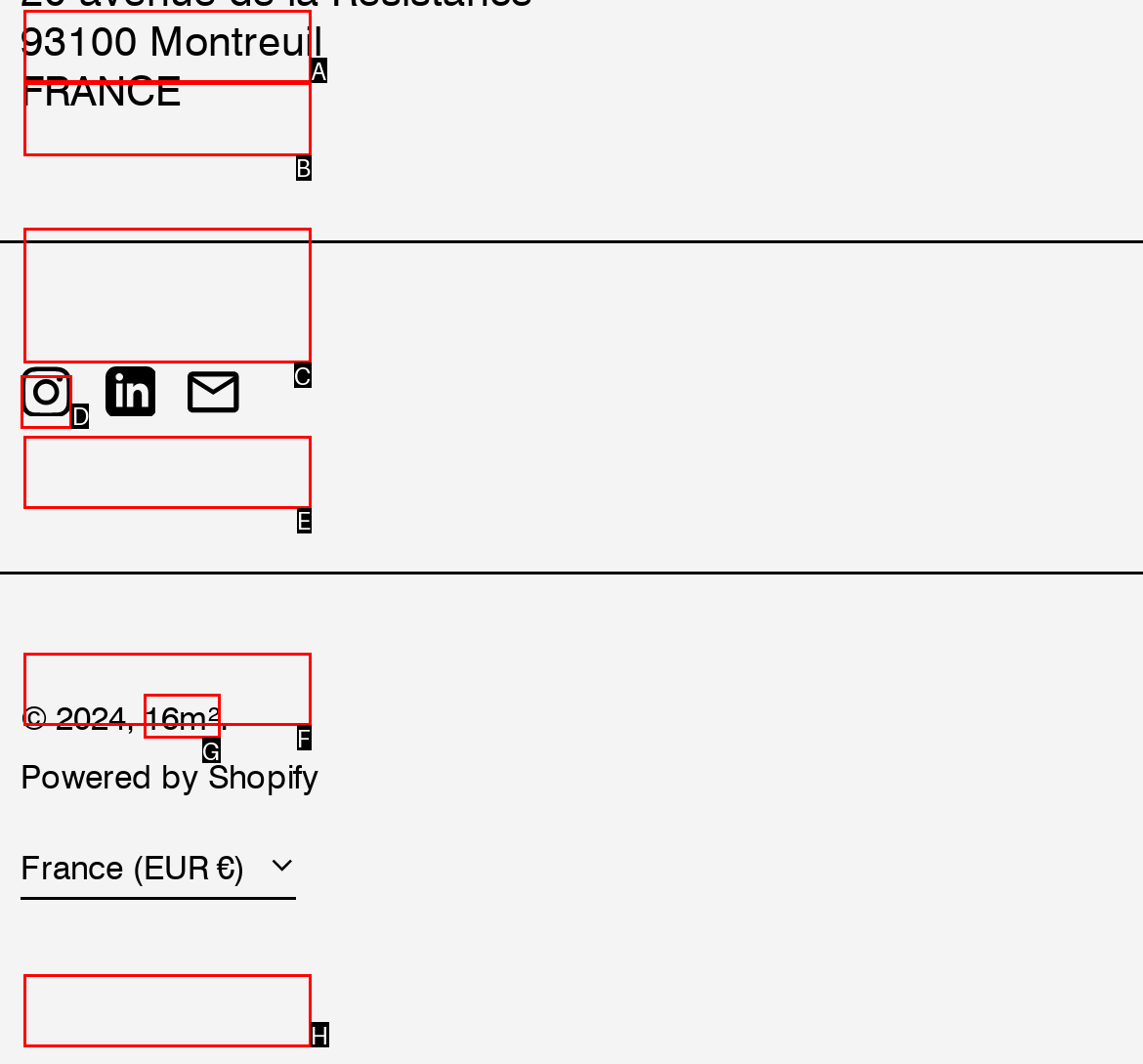Based on the element description: Bosnia & Herzegovina (BAM КМ), choose the HTML element that matches best. Provide the letter of your selected option.

C